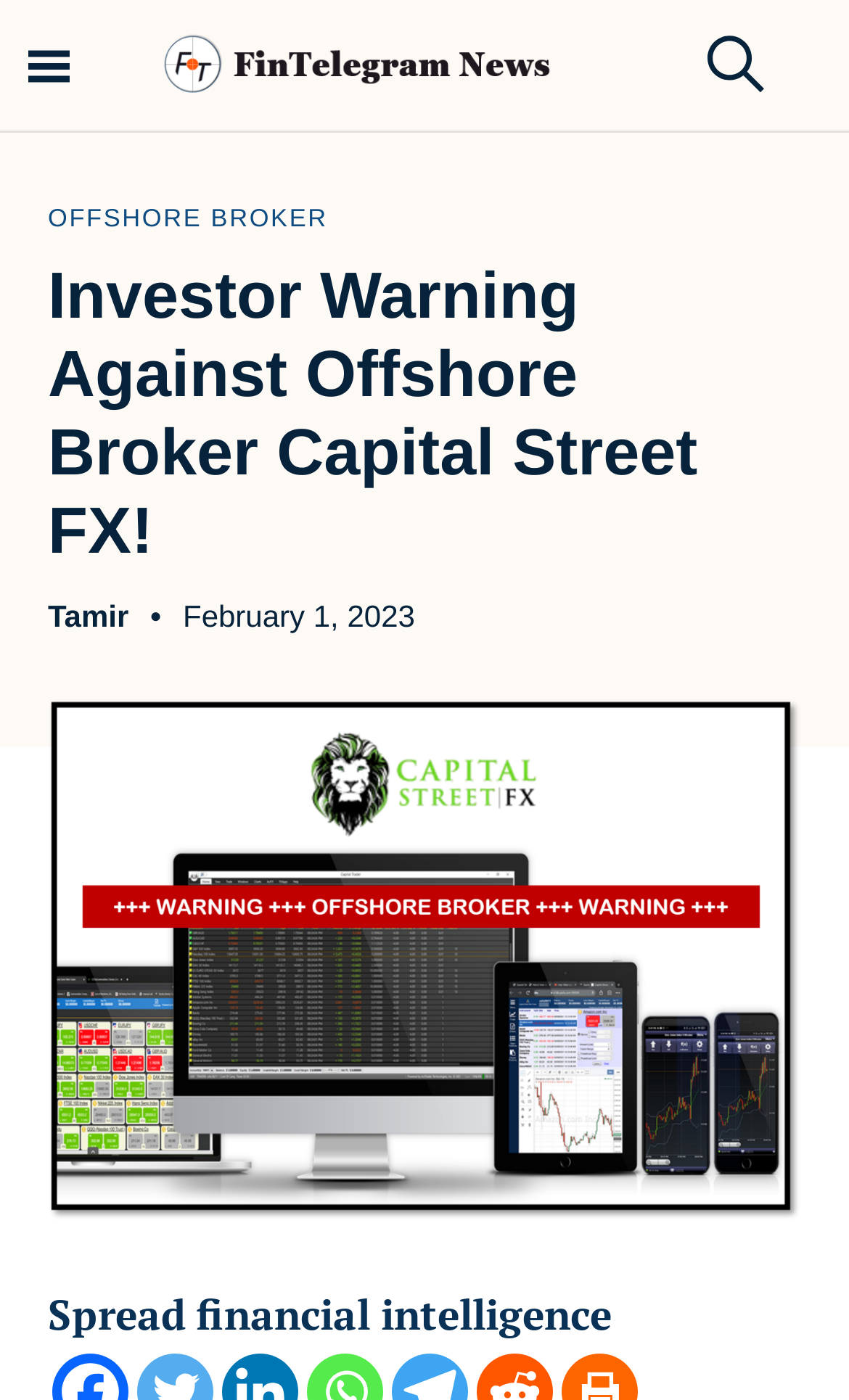Using the format (top-left x, top-left y, bottom-right x, bottom-right y), and given the element description, identify the bounding box coordinates within the screenshot: February 1, 2023February 3, 2023

[0.215, 0.427, 0.489, 0.452]